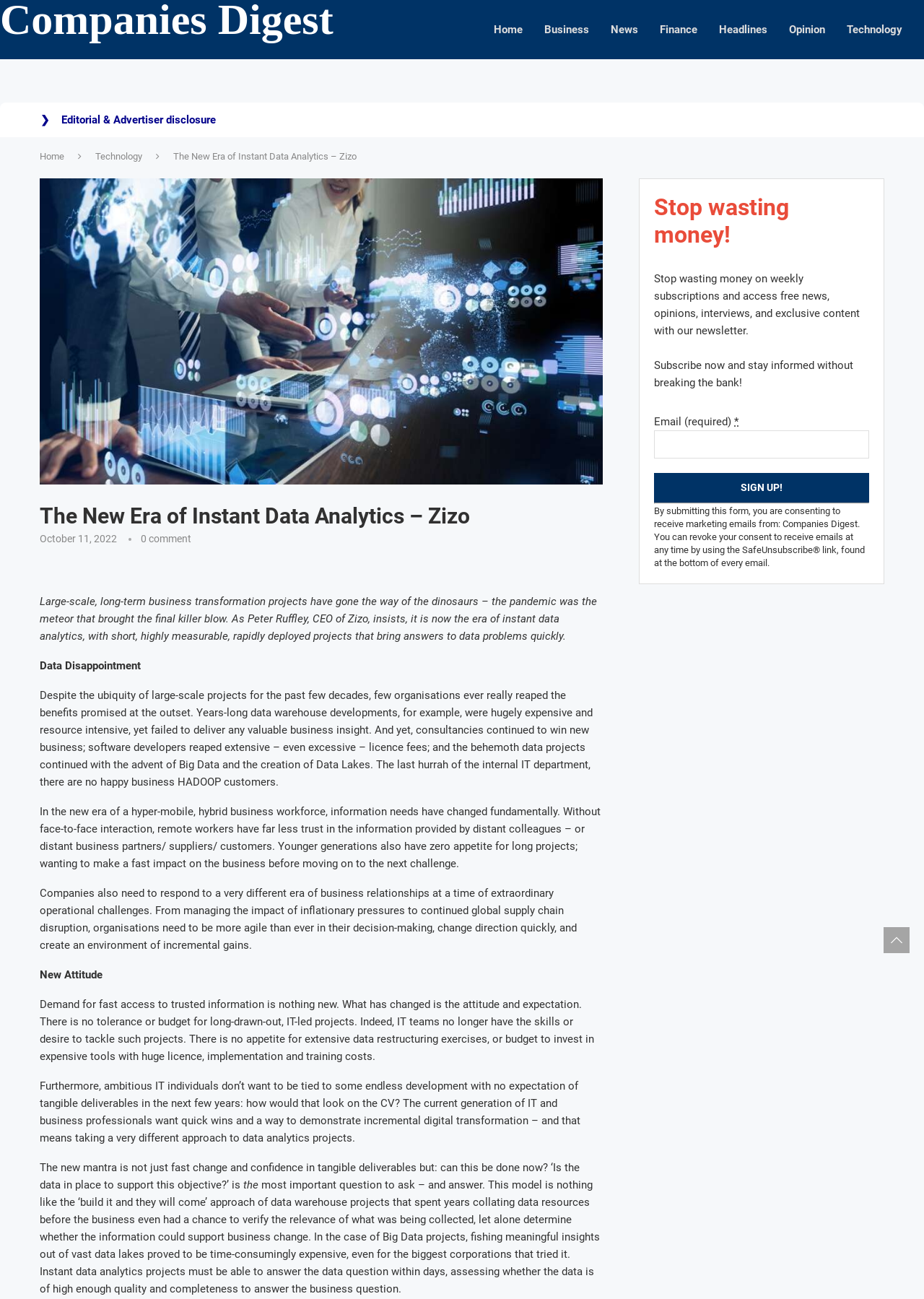What is the attitude towards long-term IT projects?
From the image, respond with a single word or phrase.

No tolerance